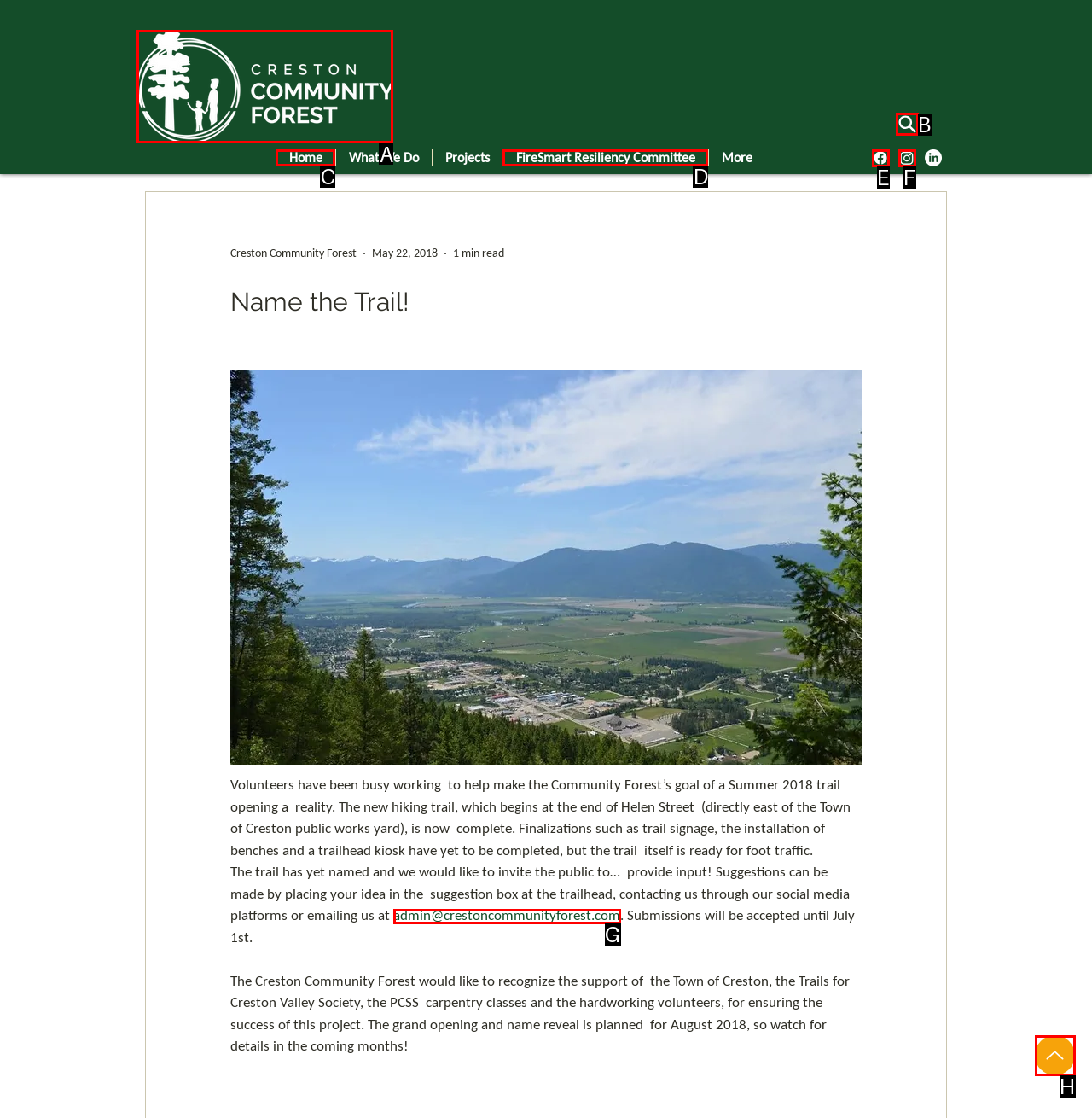Find the HTML element to click in order to complete this task: Click the CCF logo
Answer with the letter of the correct option.

A